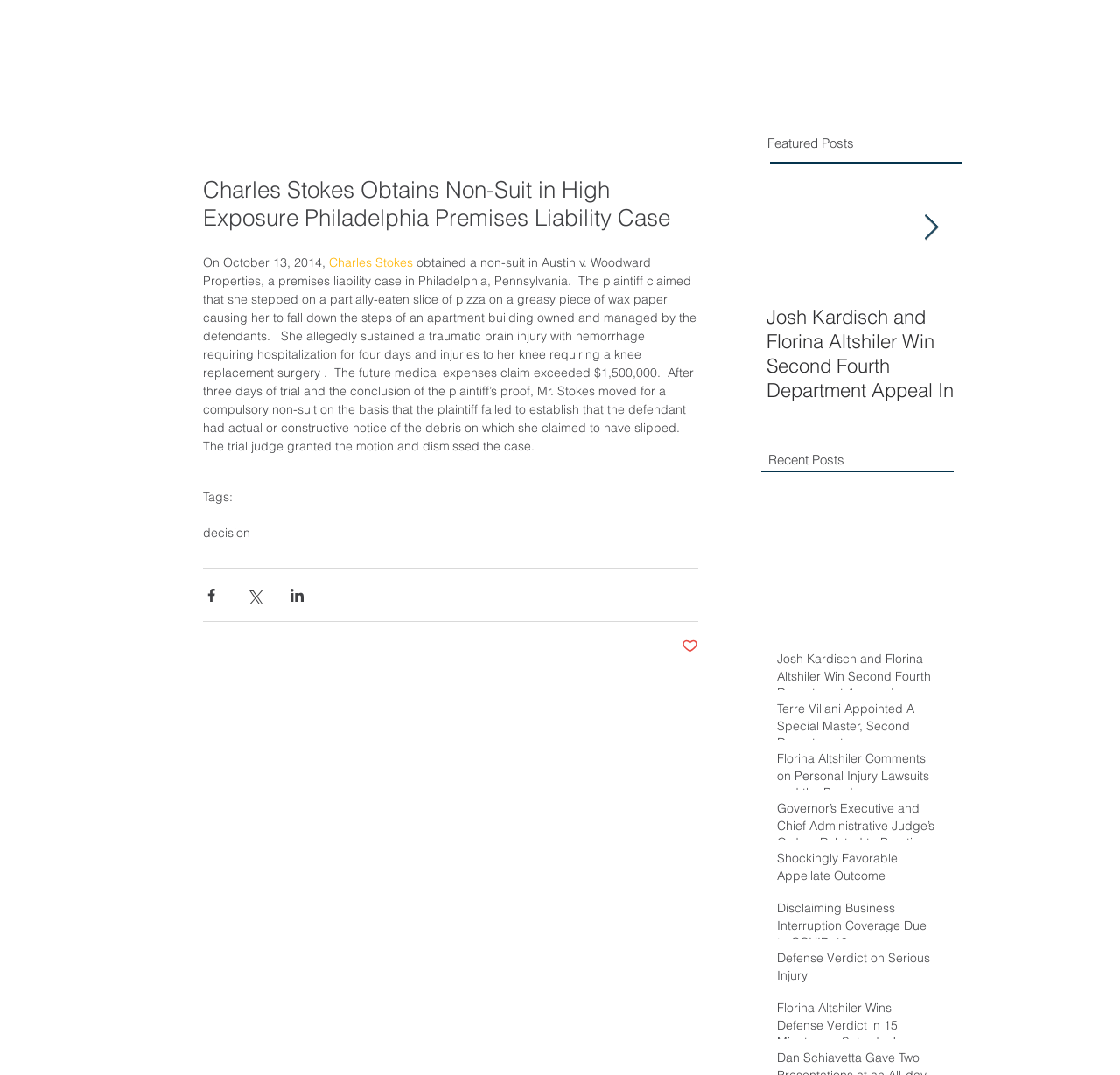Find the bounding box coordinates of the element you need to click on to perform this action: 'Read the article about Florina Altshiler commenting on personal injury lawsuits and the pandemic'. The coordinates should be represented by four float values between 0 and 1, in the format [left, top, right, bottom].

[0.694, 0.698, 0.836, 0.752]